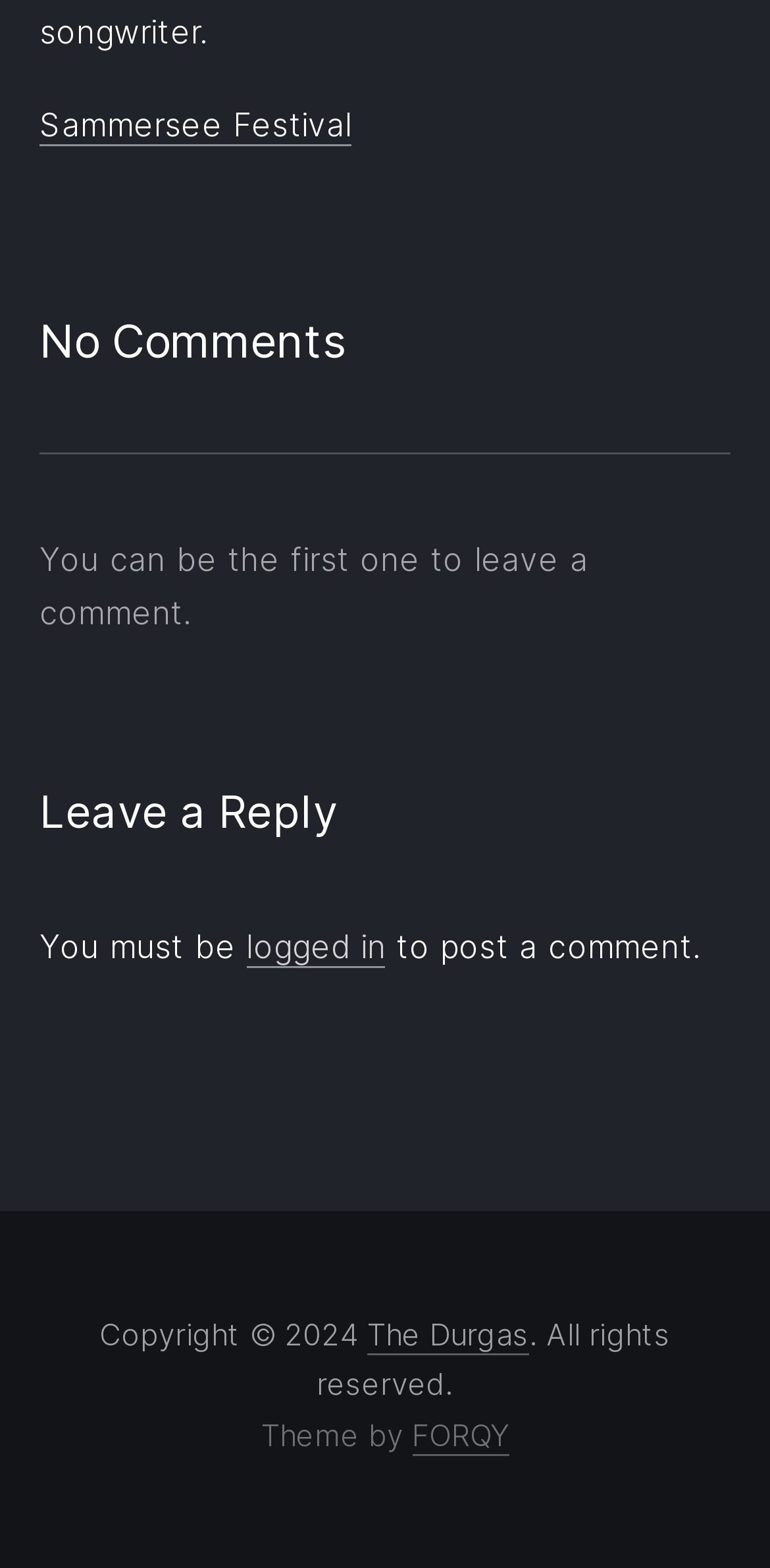Locate the bounding box of the UI element described by: "FORQY" in the given webpage screenshot.

[0.535, 0.903, 0.661, 0.928]